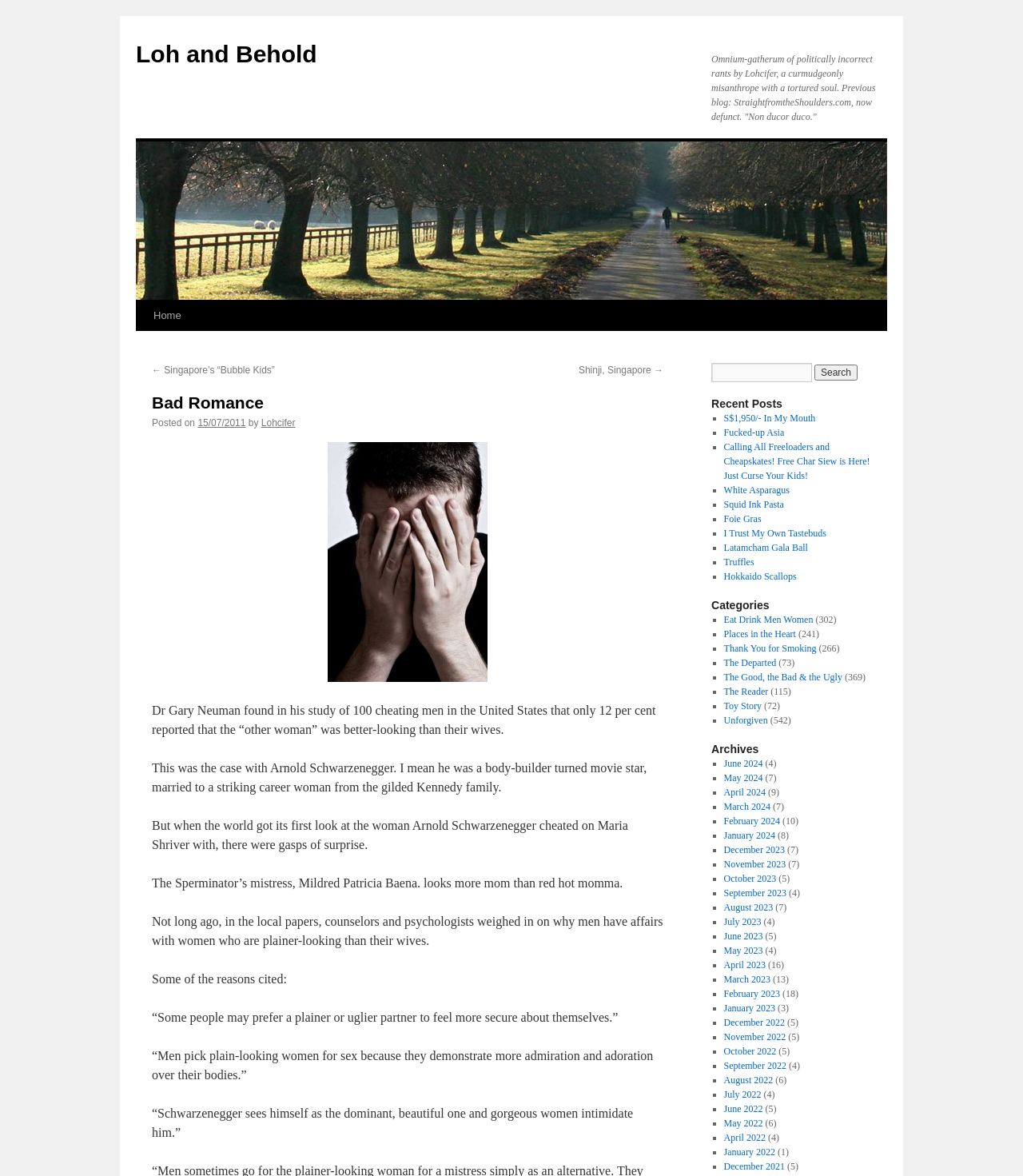Please identify the bounding box coordinates of the area I need to click to accomplish the following instruction: "Get a free quote".

None